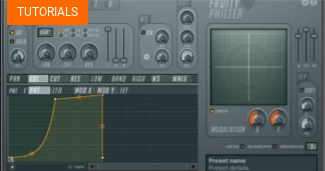Create a detailed narrative of what is happening in the image.

This image showcases the interface of the Fruity Love Philter, a powerful plugin used in digital audio workstations for creating sidechain compression effects. It features various controls for adjusting parameters like volume, cutoff frequency, resonance, and modulation settings. The graphical display on the right illustrates the modulation curve, which is essential for shaping how the sound reacts to input signals. The header at the top indicates that this is part of a tutorial series, specifically focusing on "How To Sidechain With Fruity Love Philter," offering insights into achieving a pumping effect characteristic of genres like electronic dance music. This tutorial aims to guide users through using the plugin effectively in their music production endeavors.